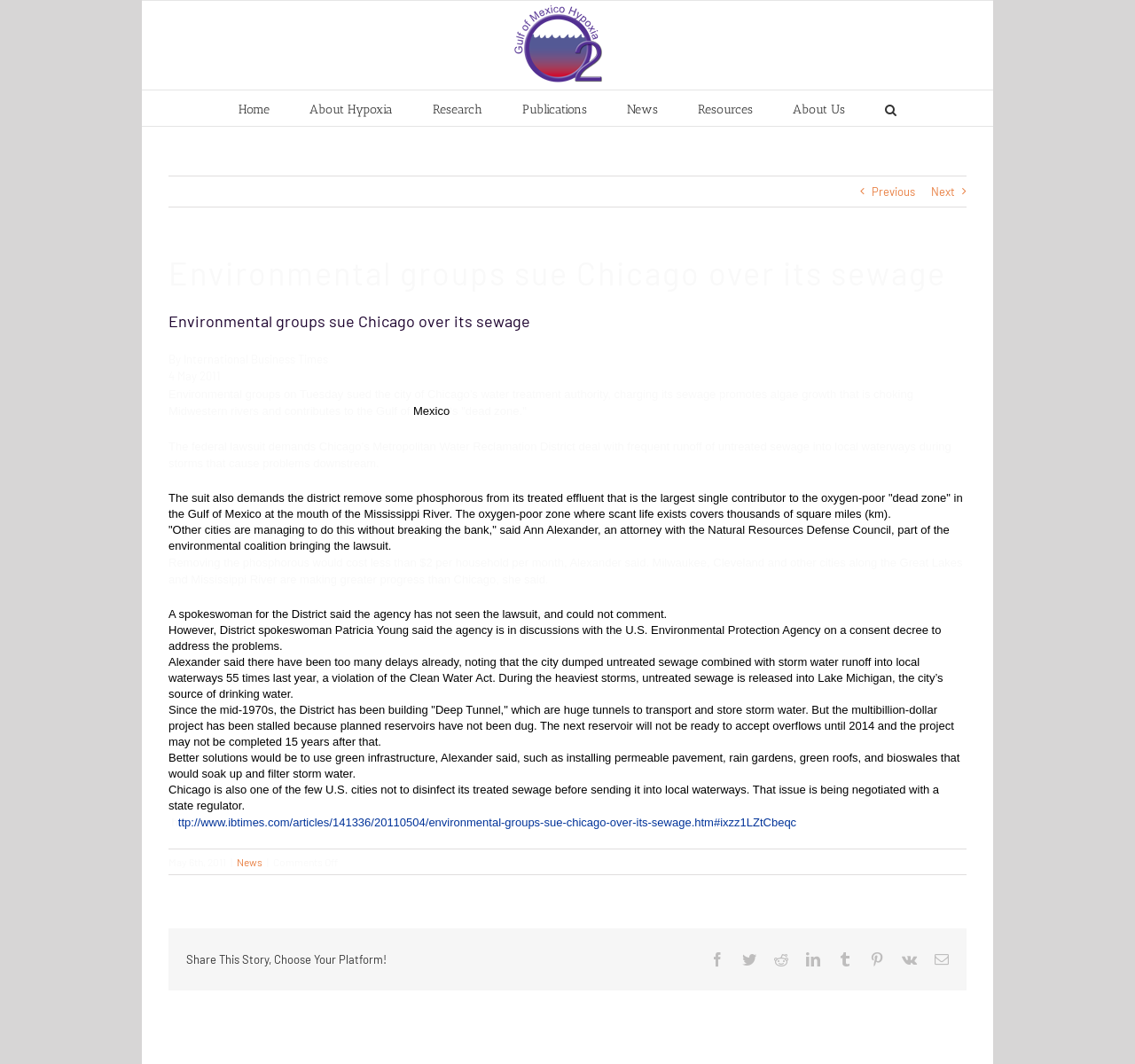Indicate the bounding box coordinates of the clickable region to achieve the following instruction: "Read the 'About Hypoxia' page."

[0.273, 0.085, 0.346, 0.118]